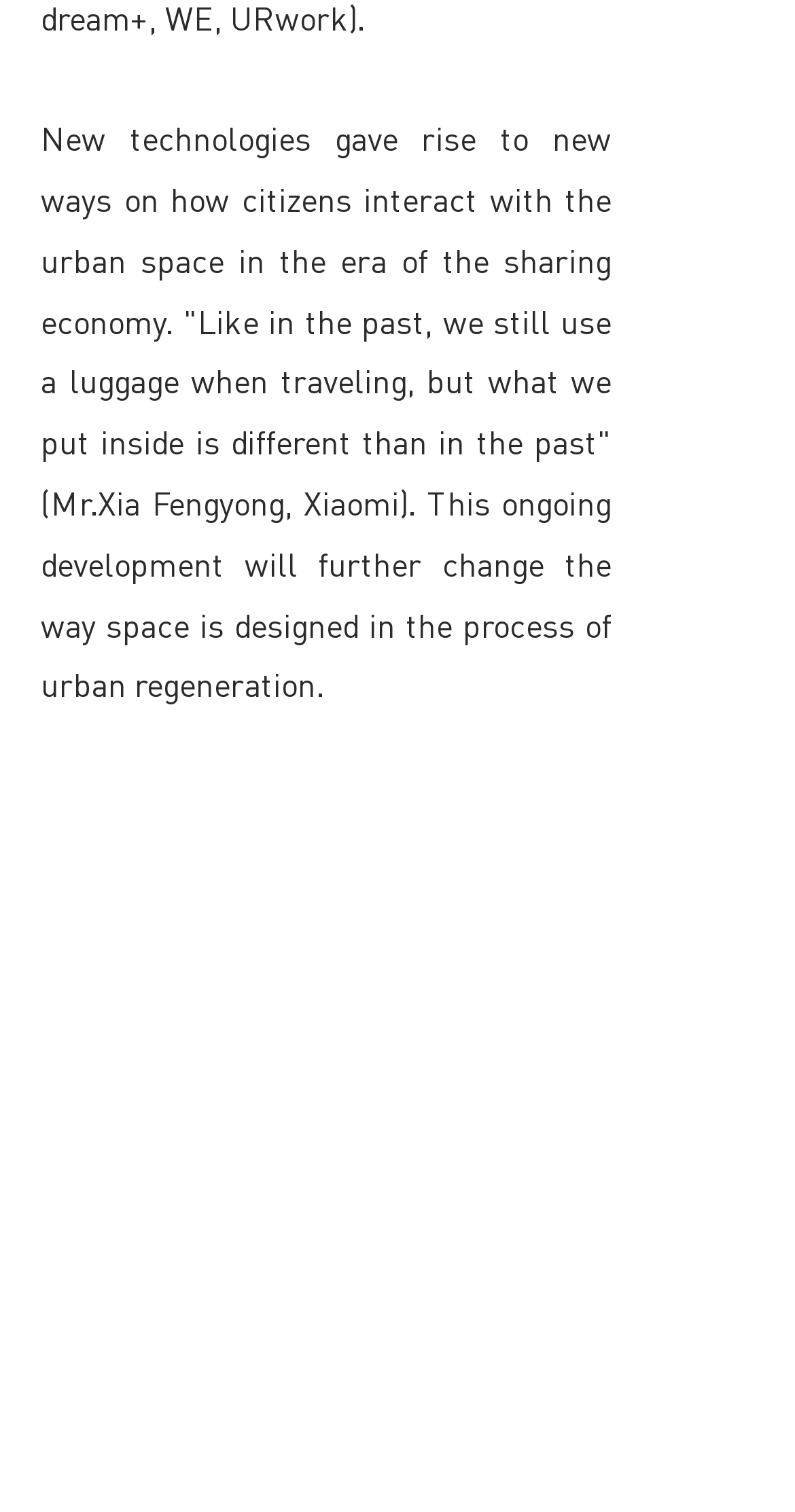Using the elements shown in the image, answer the question comprehensively: What is the purpose of the 'Social Bar'?

The 'Social Bar' contains links to '微信 logo' and '微博 logo', which are social media platforms, suggesting that the purpose of the 'Social Bar' is to provide links to the website's social media presence.